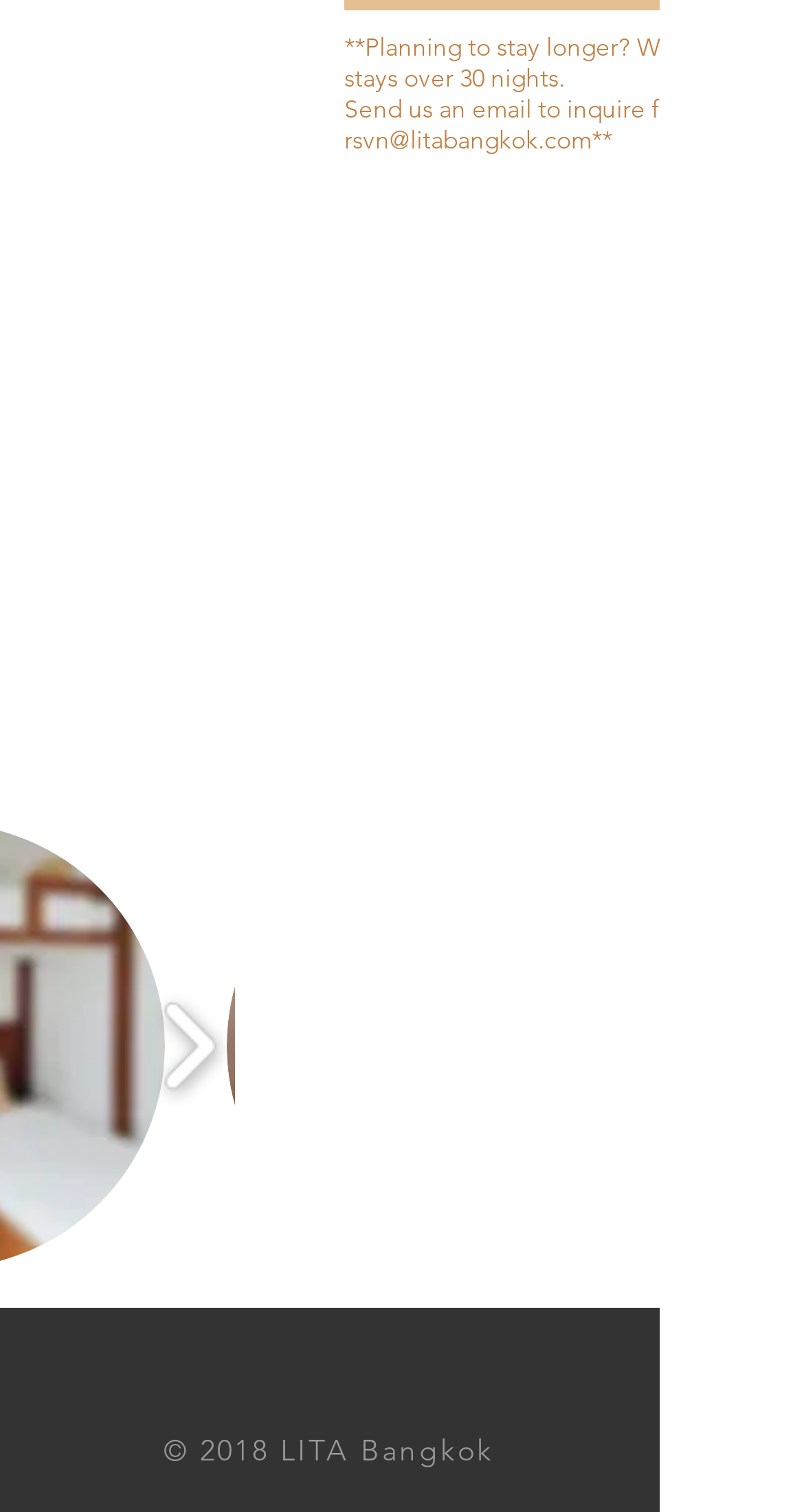Answer this question in one word or a short phrase: What is the type of studio mentioned?

Single Studio